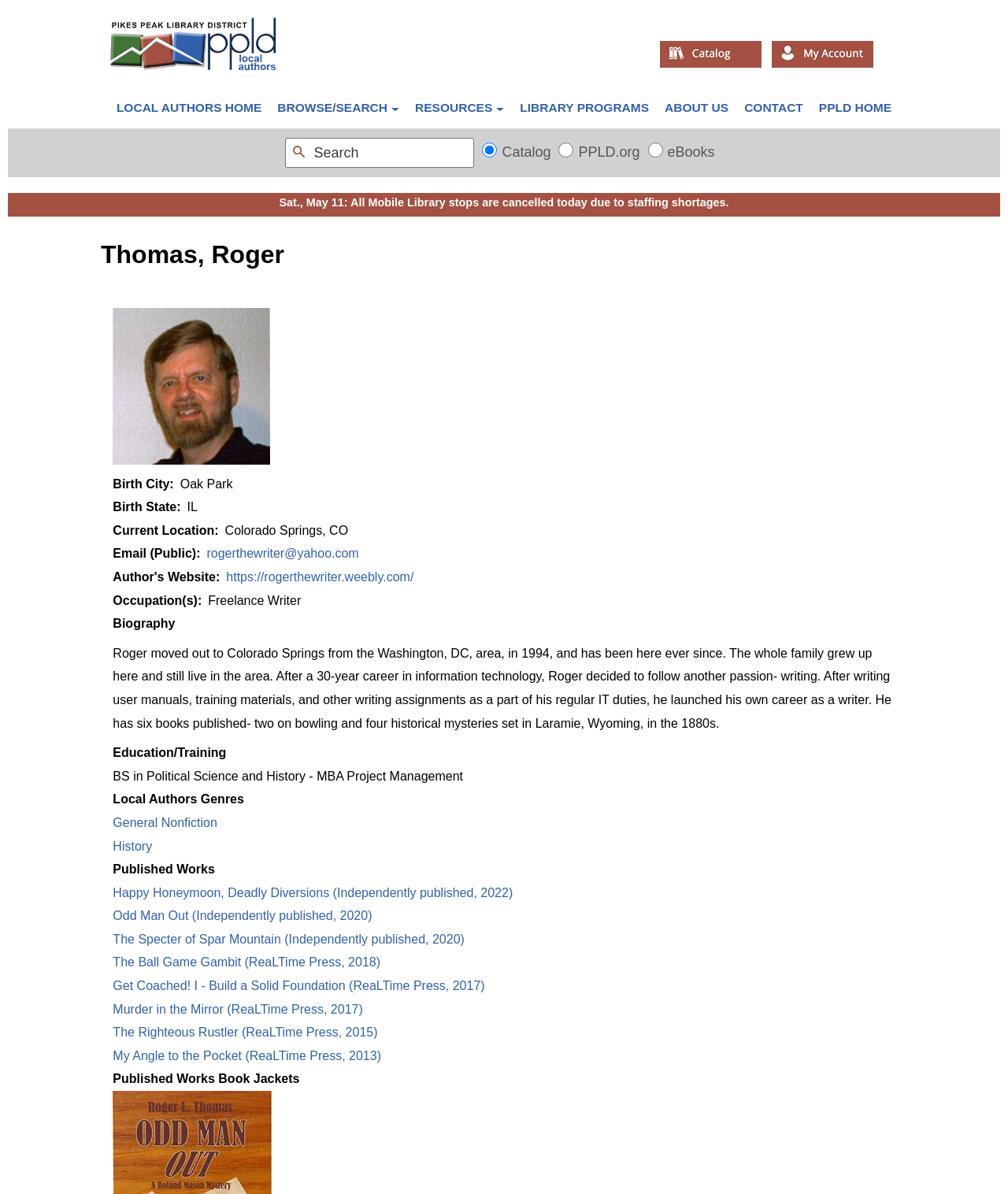Provide a one-word or brief phrase answer to the question:
What is the author's email address?

rogerthewriter@yahoo.com